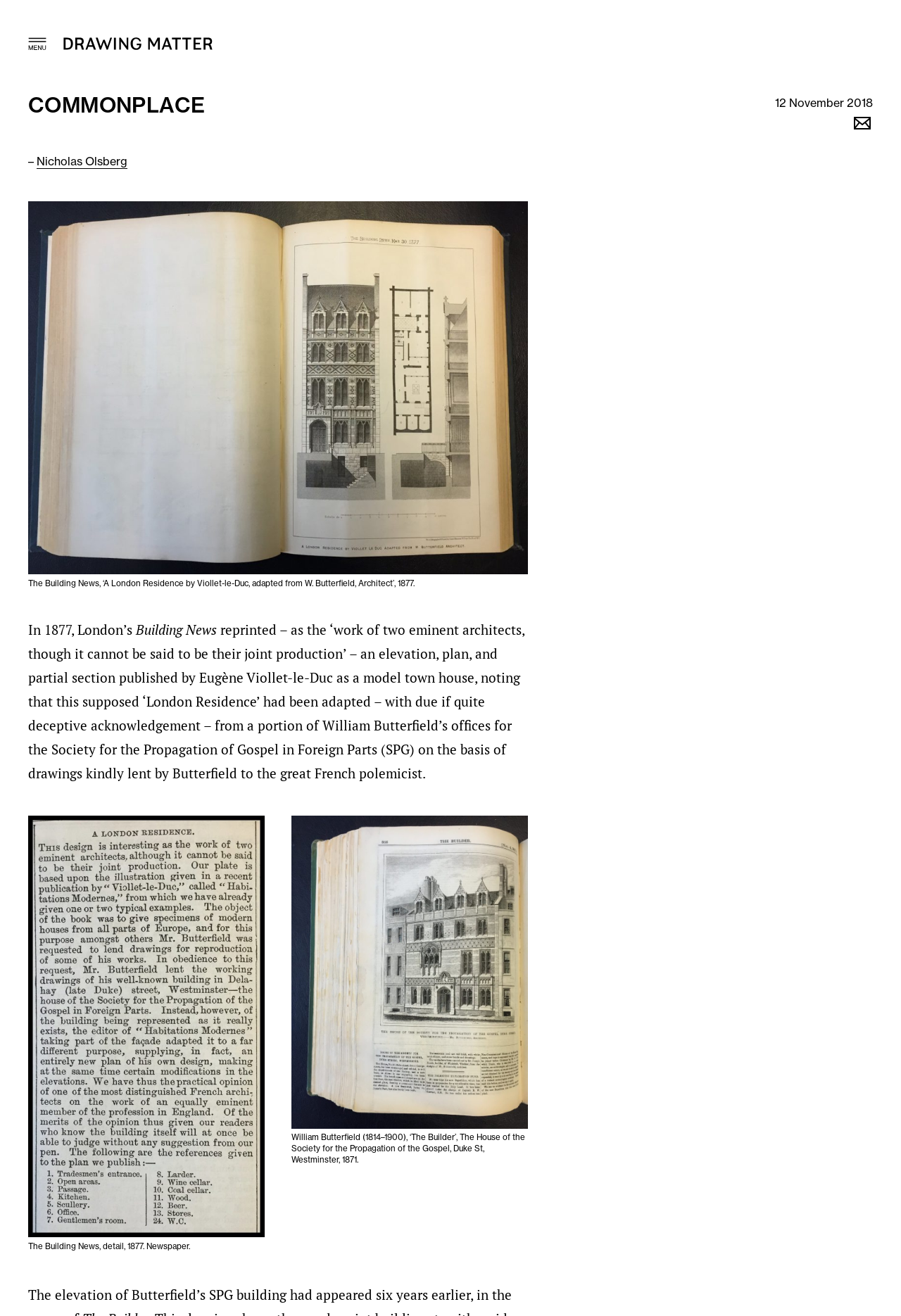Ascertain the bounding box coordinates for the UI element detailed here: "title="Share via Email"". The coordinates should be provided as [left, top, right, bottom] with each value being a float between 0 and 1.

[0.945, 0.091, 0.969, 0.102]